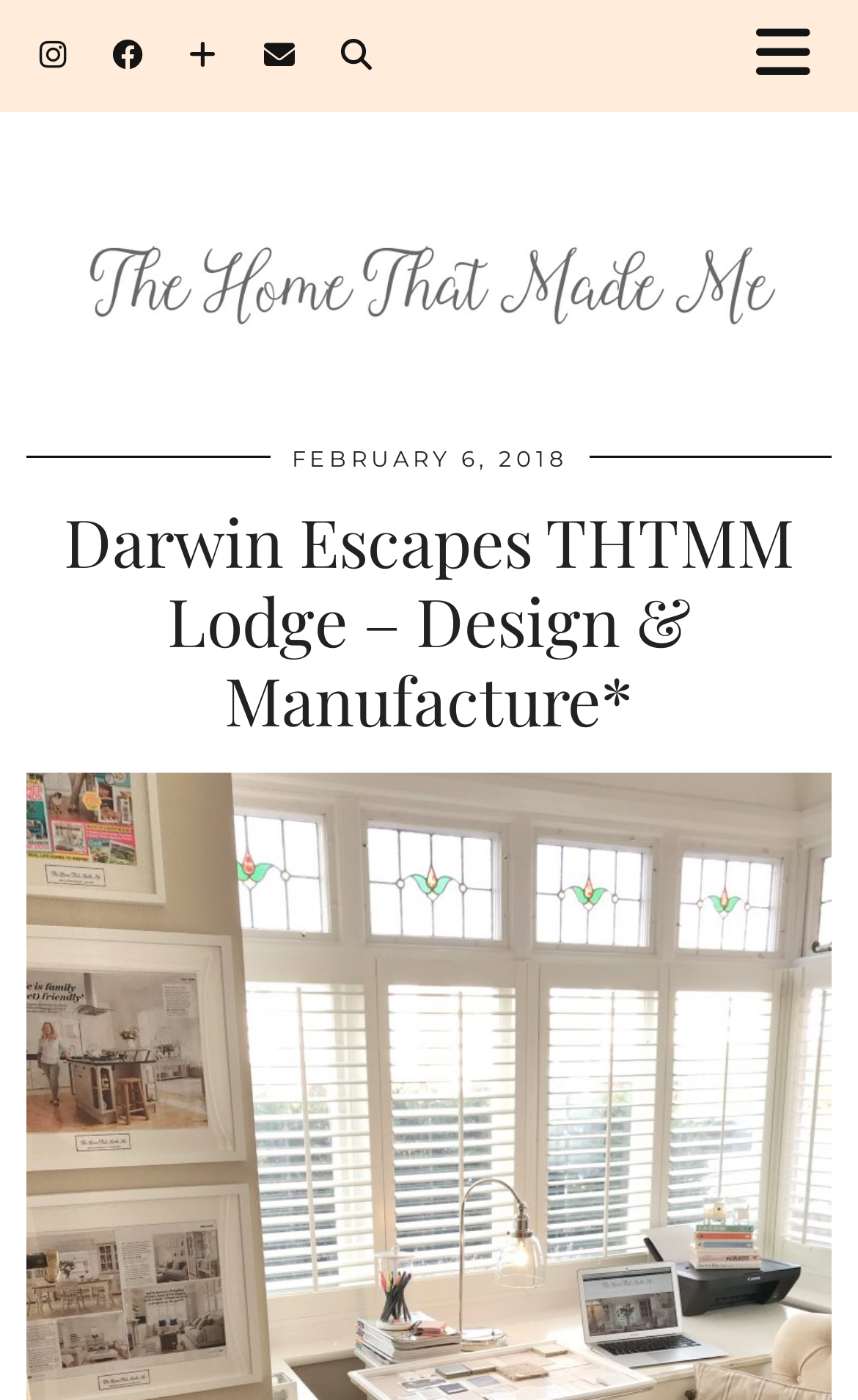Provide the bounding box coordinates of the HTML element this sentence describes: "aria-label="Facebook" title="Facebook"". The bounding box coordinates consist of four float numbers between 0 and 1, i.e., [left, top, right, bottom].

[0.131, 0.025, 0.169, 0.053]